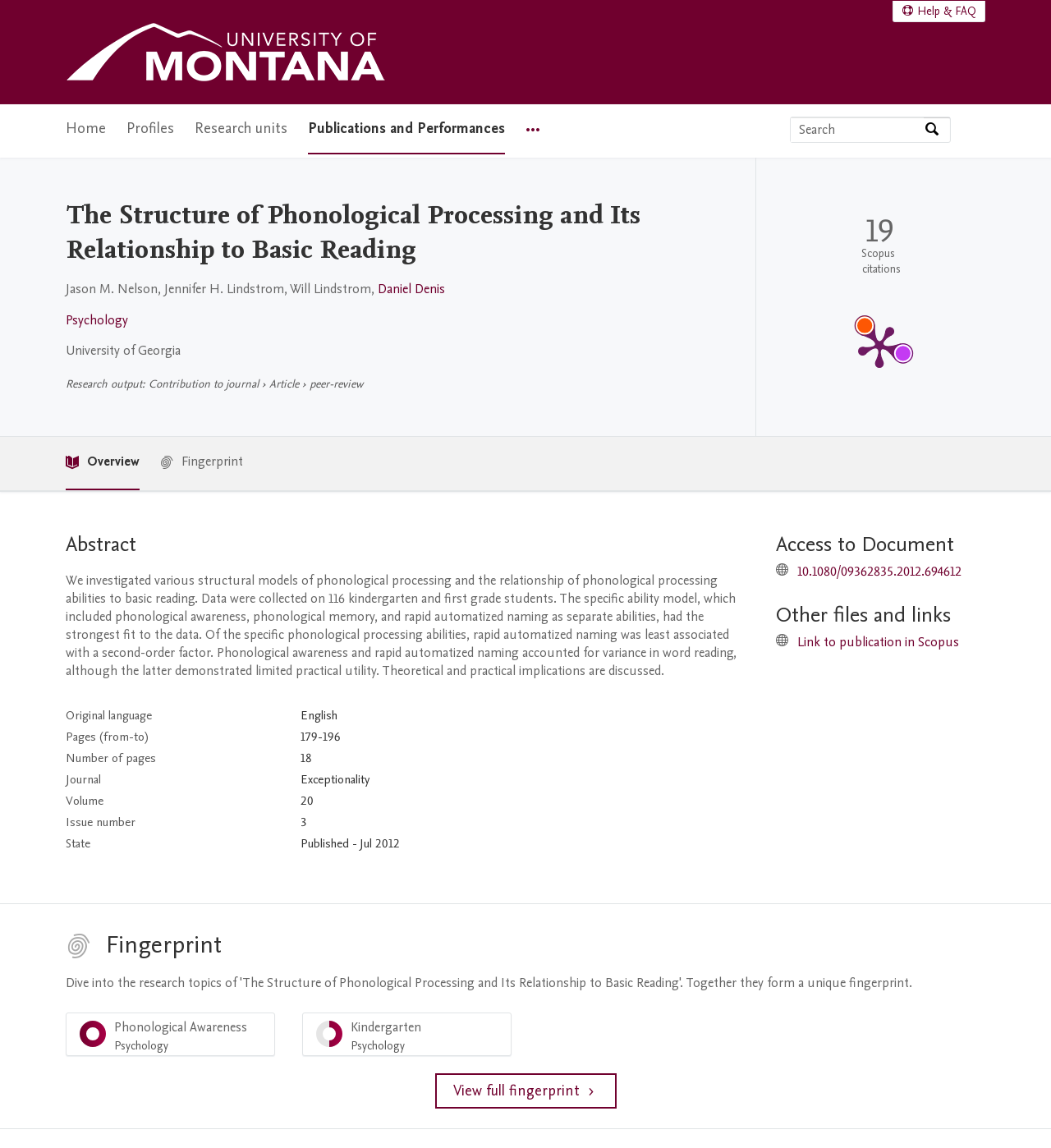How many pages is the article?
Please ensure your answer is as detailed and informative as possible.

I found the answer by looking at the table with the information about the article and found the row with the header 'Number of pages' which has the value '18'.